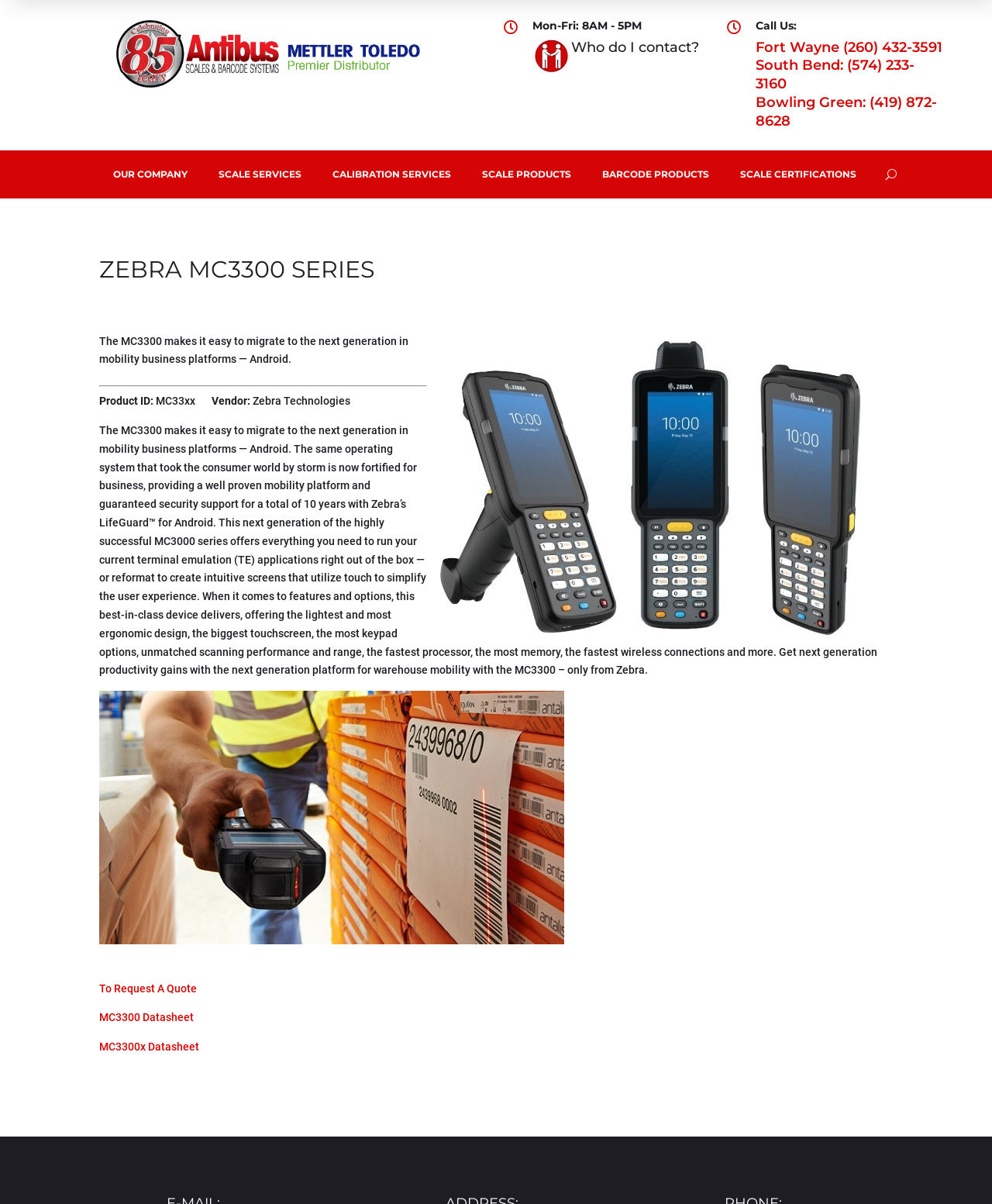Locate and generate the text content of the webpage's heading.

ZEBRA MC3300 SERIES